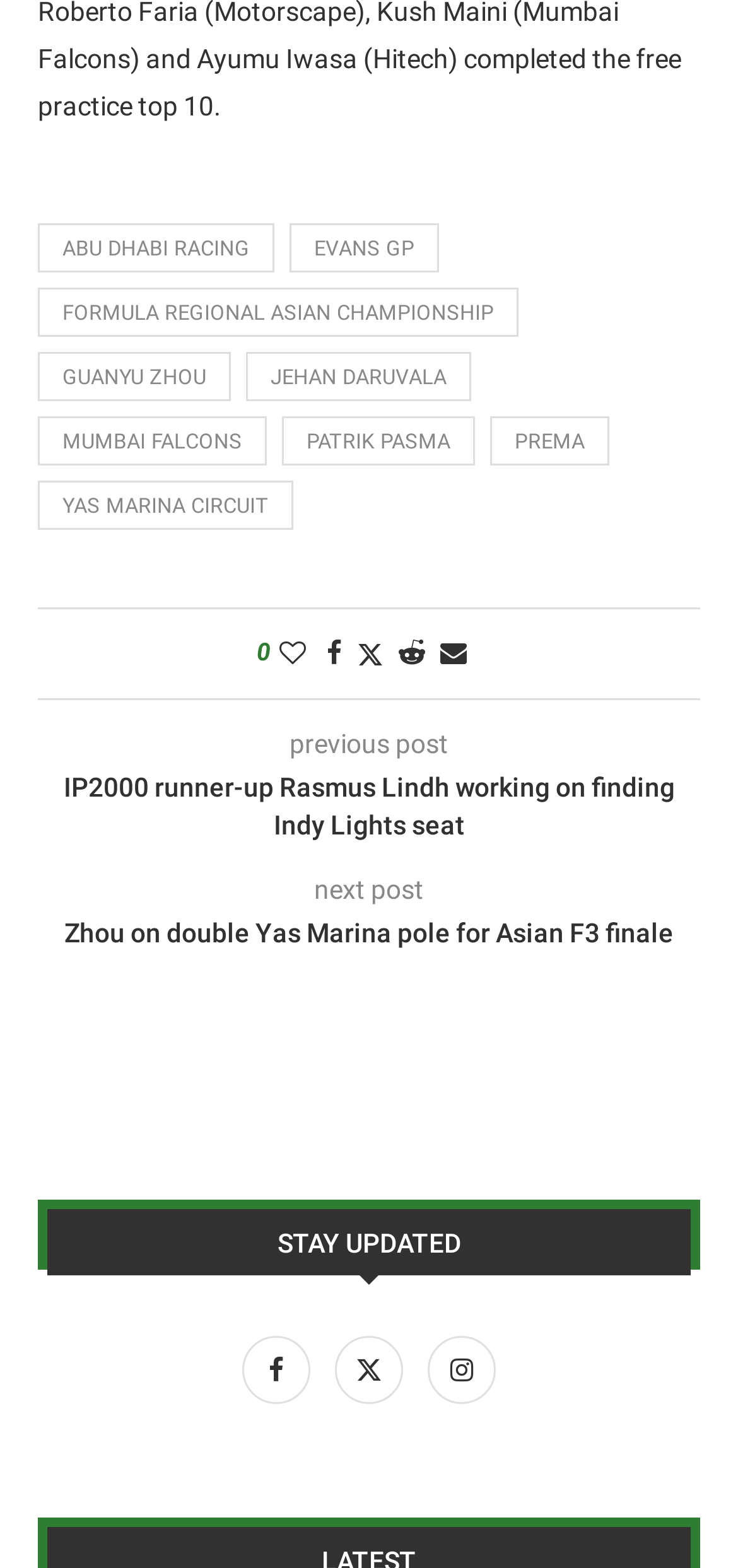Please locate the bounding box coordinates of the element's region that needs to be clicked to follow the instruction: "Share on Facebook". The bounding box coordinates should be provided as four float numbers between 0 and 1, i.e., [left, top, right, bottom].

[0.378, 0.407, 0.414, 0.427]